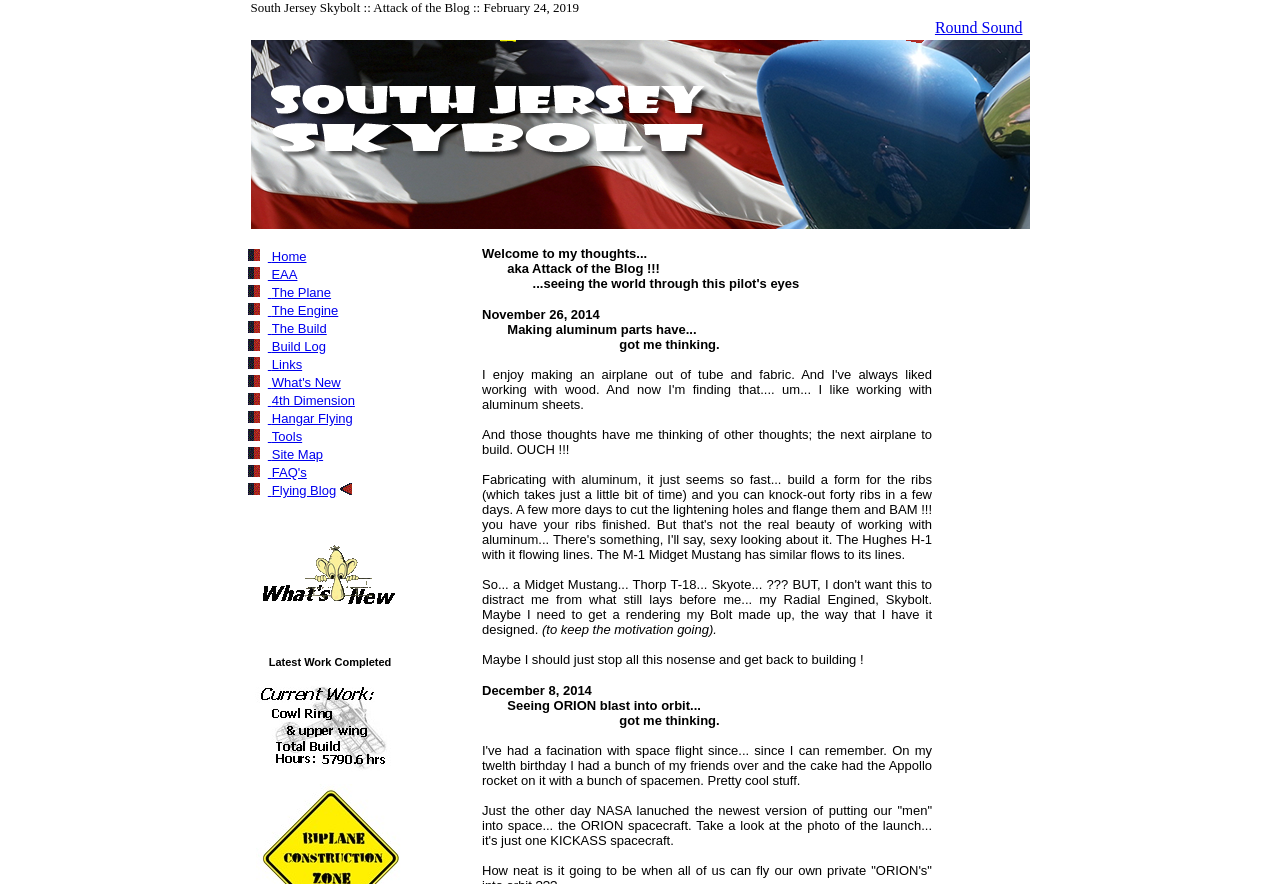Highlight the bounding box coordinates of the element that should be clicked to carry out the following instruction: "Visit the EAA page". The coordinates must be given as four float numbers ranging from 0 to 1, i.e., [left, top, right, bottom].

[0.209, 0.3, 0.232, 0.319]